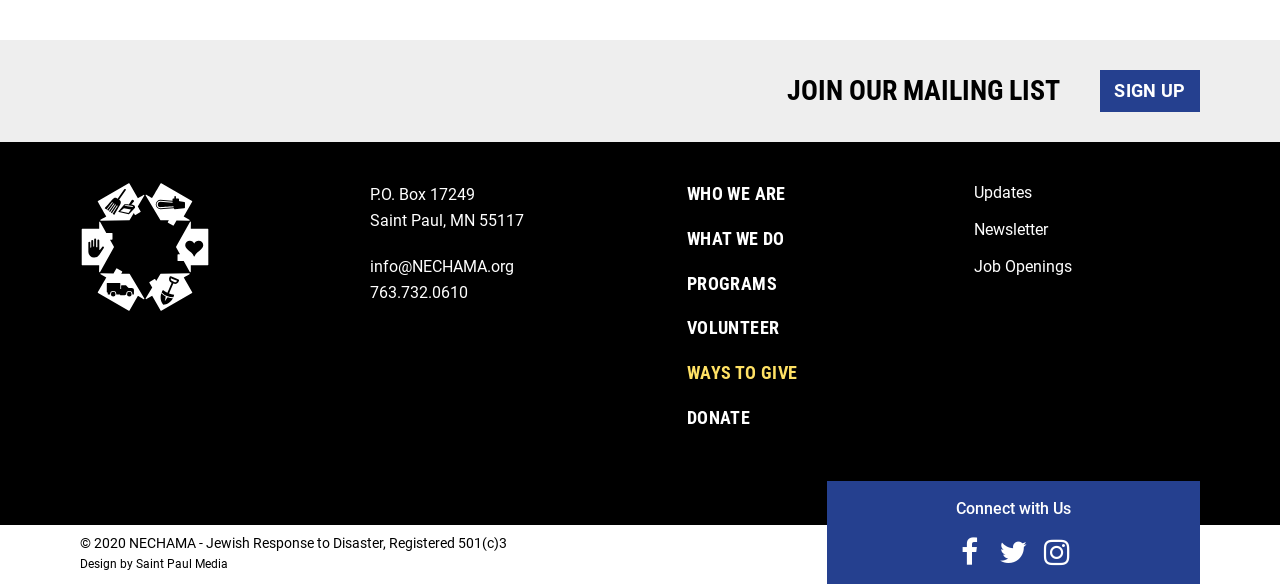What is the organization's mailing address?
Give a one-word or short-phrase answer derived from the screenshot.

P.O. Box 17249 Saint Paul, MN 55117